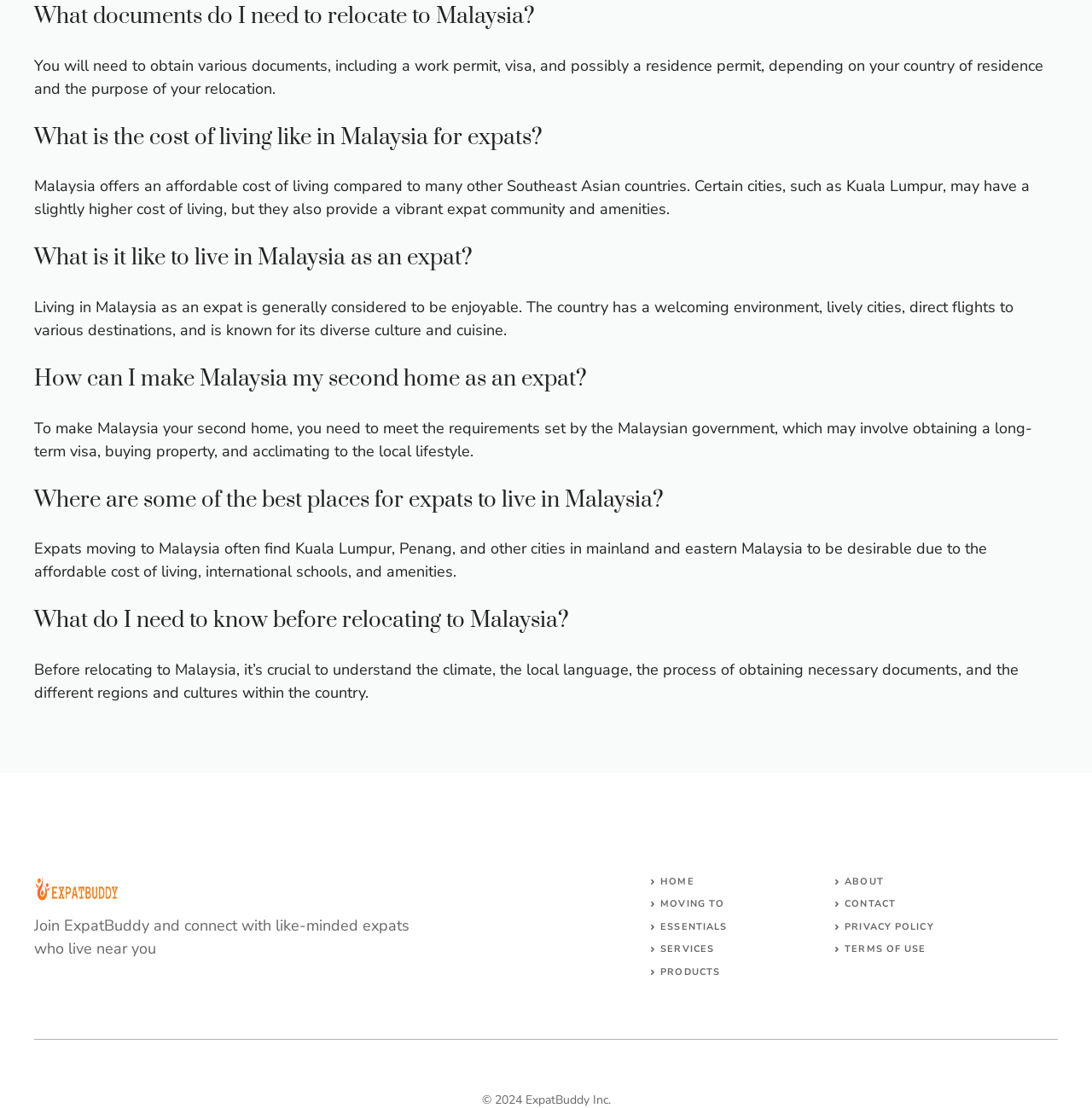Provide a one-word or one-phrase answer to the question:
What is the purpose of ExpatBuddy?

Connect with like-minded expats